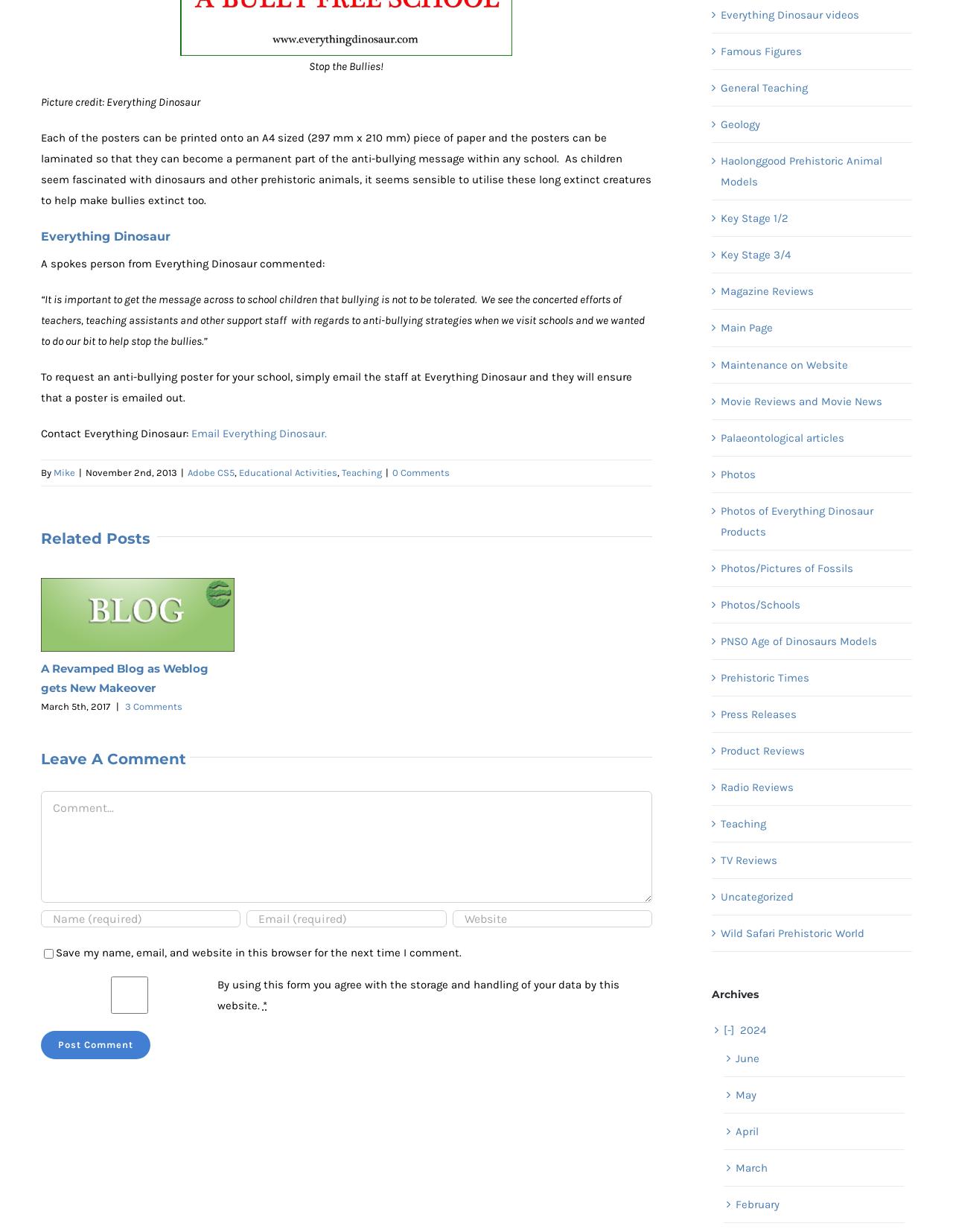Locate the coordinates of the bounding box for the clickable region that fulfills this instruction: "Leave a comment".

[0.043, 0.609, 0.195, 0.624]